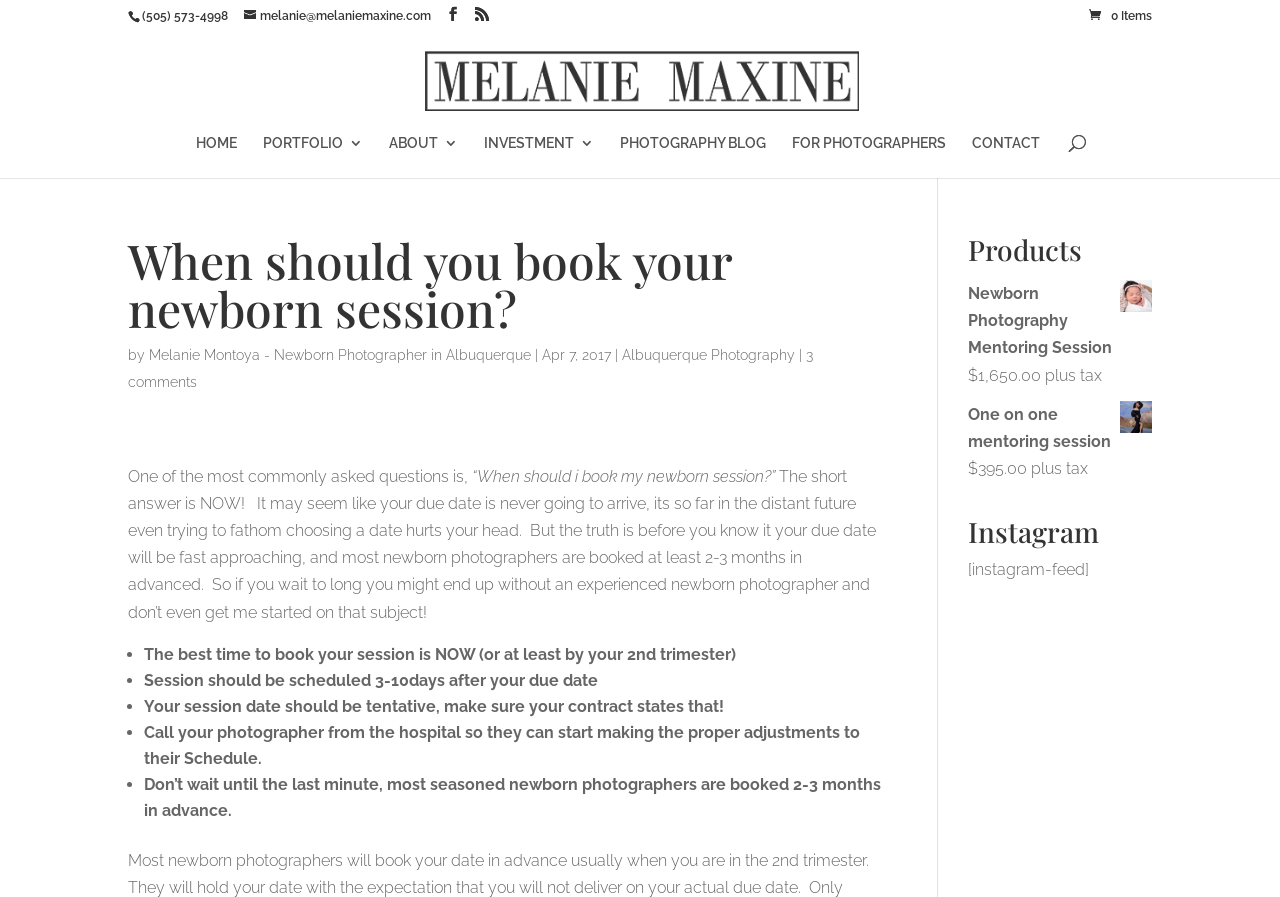Please determine the bounding box coordinates of the area that needs to be clicked to complete this task: 'Call the photographer'. The coordinates must be four float numbers between 0 and 1, formatted as [left, top, right, bottom].

[0.111, 0.01, 0.178, 0.026]